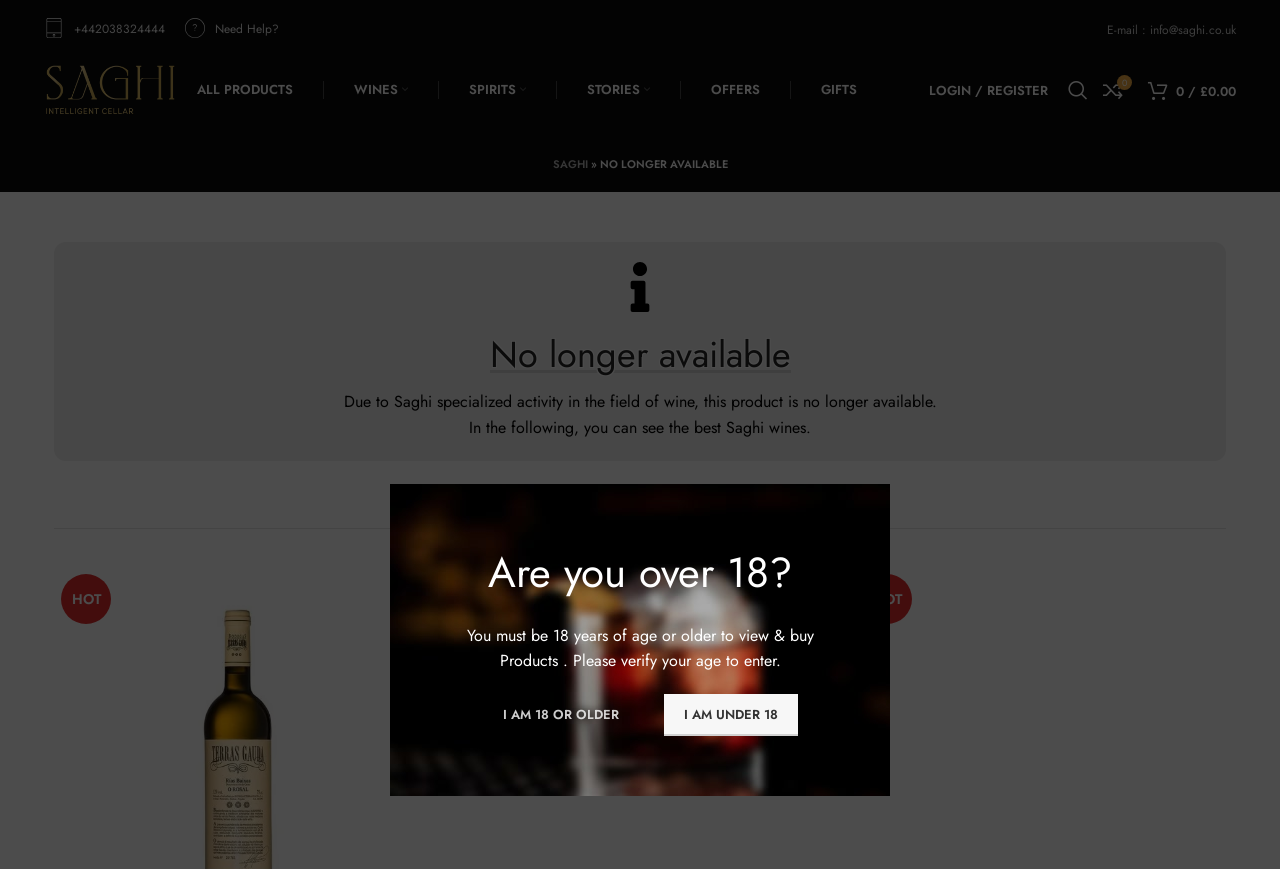Describe all significant elements and features of the webpage.

The webpage appears to be a wine-related website, specifically a product page that is no longer available. At the top, there is a heading asking "Are you over 18?" with two links below, "I AM 18 OR OLDER" and "I AM UNDER 18". 

On the top-left corner, there is a phone icon with a phone number "+442038324444" and an email icon with the email address "info@saghi.co.uk" next to it. 

Below these icons, there is a site logo, followed by a main navigation menu with links to "ALL PRODUCTS", "WINES", "SPIRITS", "STORIES", "OFFERS", "GIFTS", and "LOGIN / REGISTER". 

On the top-right corner, there is a search link and a shopping cart icon with a "0" indicator. 

The main content of the page starts with a heading "No longer available" and a paragraph explaining that the product is no longer available due to Saghi's specialized activity in the field of wine. 

Below this, there is another paragraph suggesting that the best Saghi wines can be seen in the following section. 

Finally, there is a heading "Saghi HOT Products" which likely lists the popular or recommended products from Saghi.